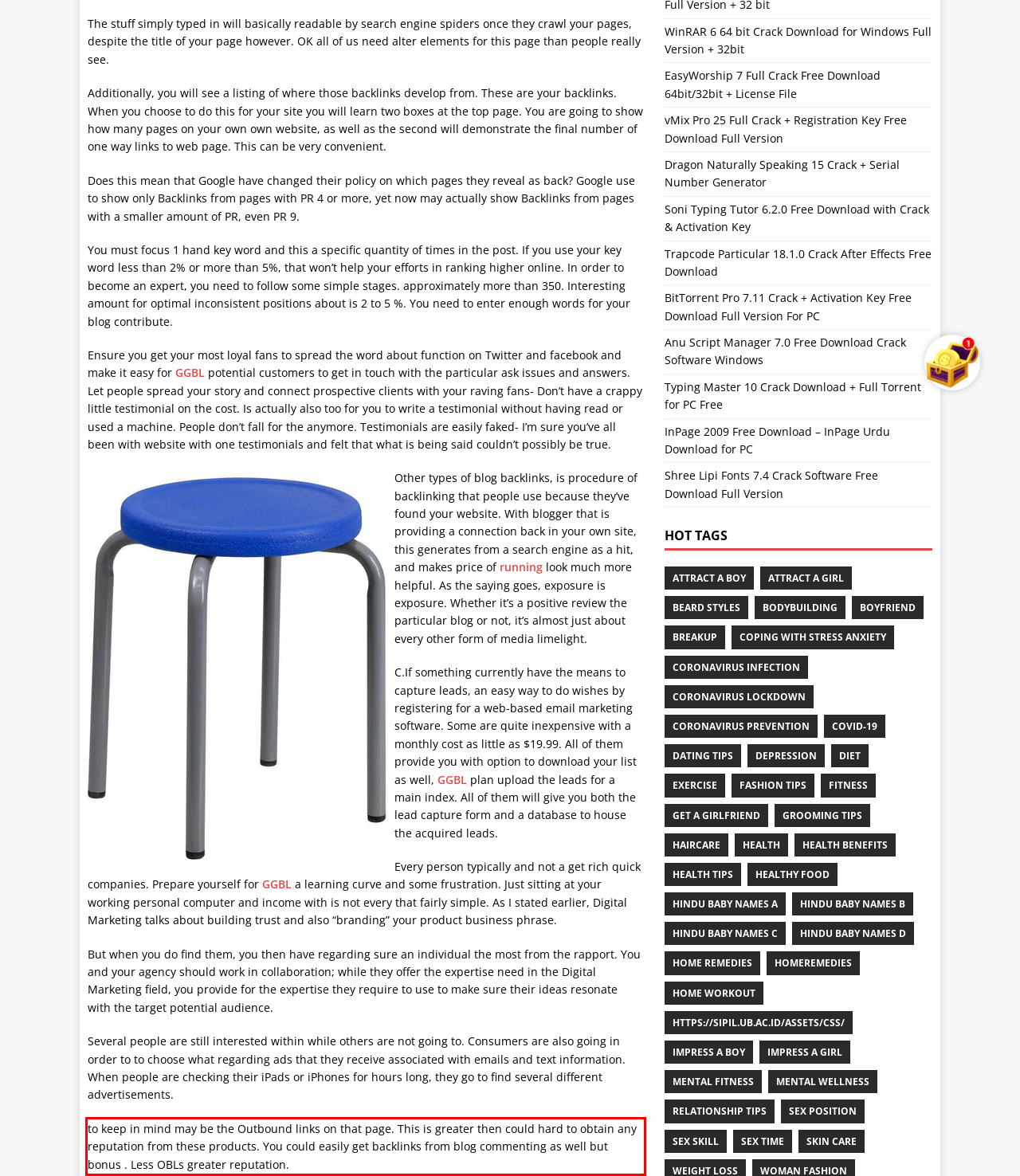Using the provided webpage screenshot, recognize the text content in the area marked by the red bounding box.

to keep in mind may be the Outbound links on that page. This is greater then could hard to obtain any reputation from these products. You could easily get backlinks from blog commenting as well but bonus . Less OBLs greater reputation.